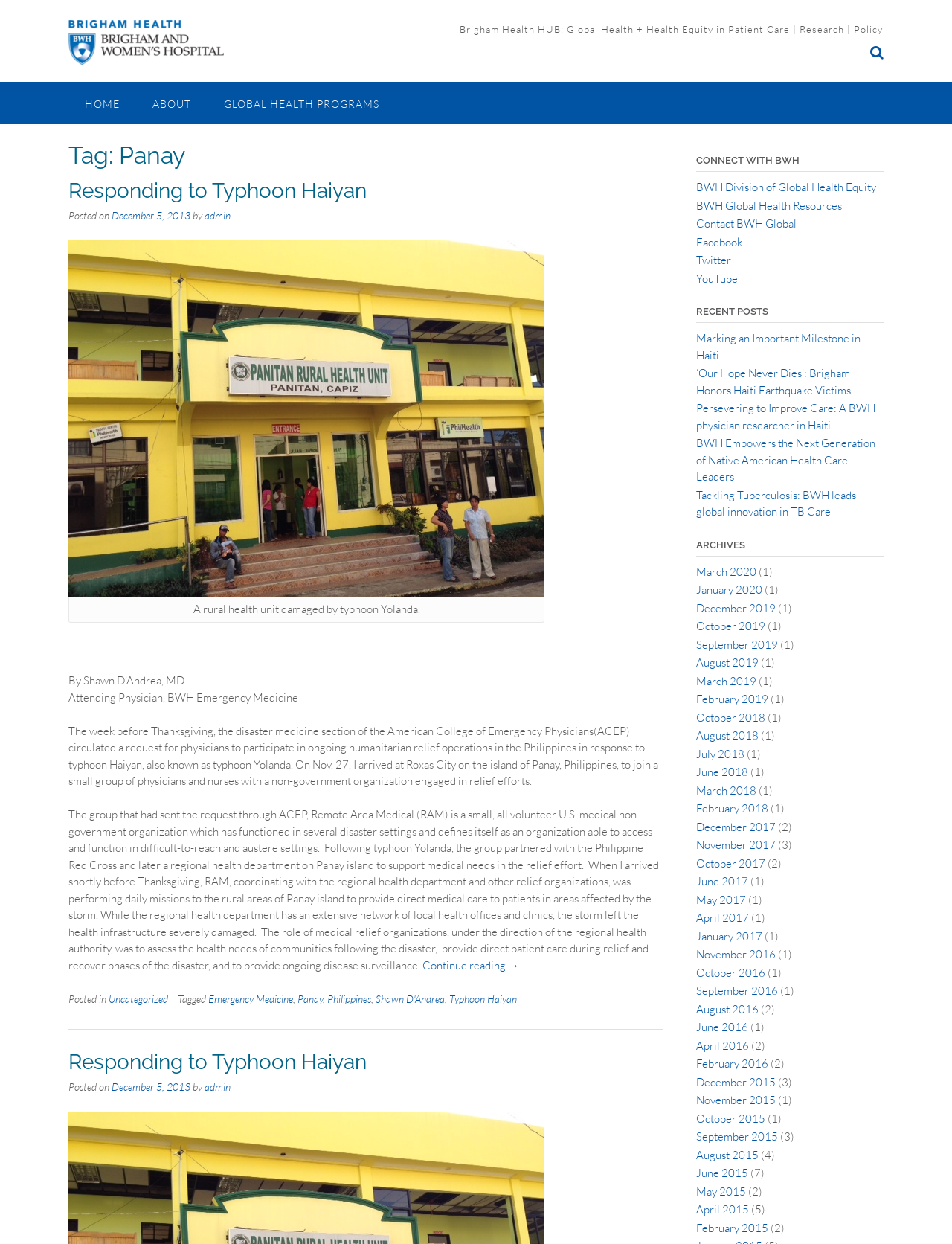Pinpoint the bounding box coordinates of the area that must be clicked to complete this instruction: "Explore the BWH Division of Global Health Equity".

[0.731, 0.145, 0.92, 0.156]